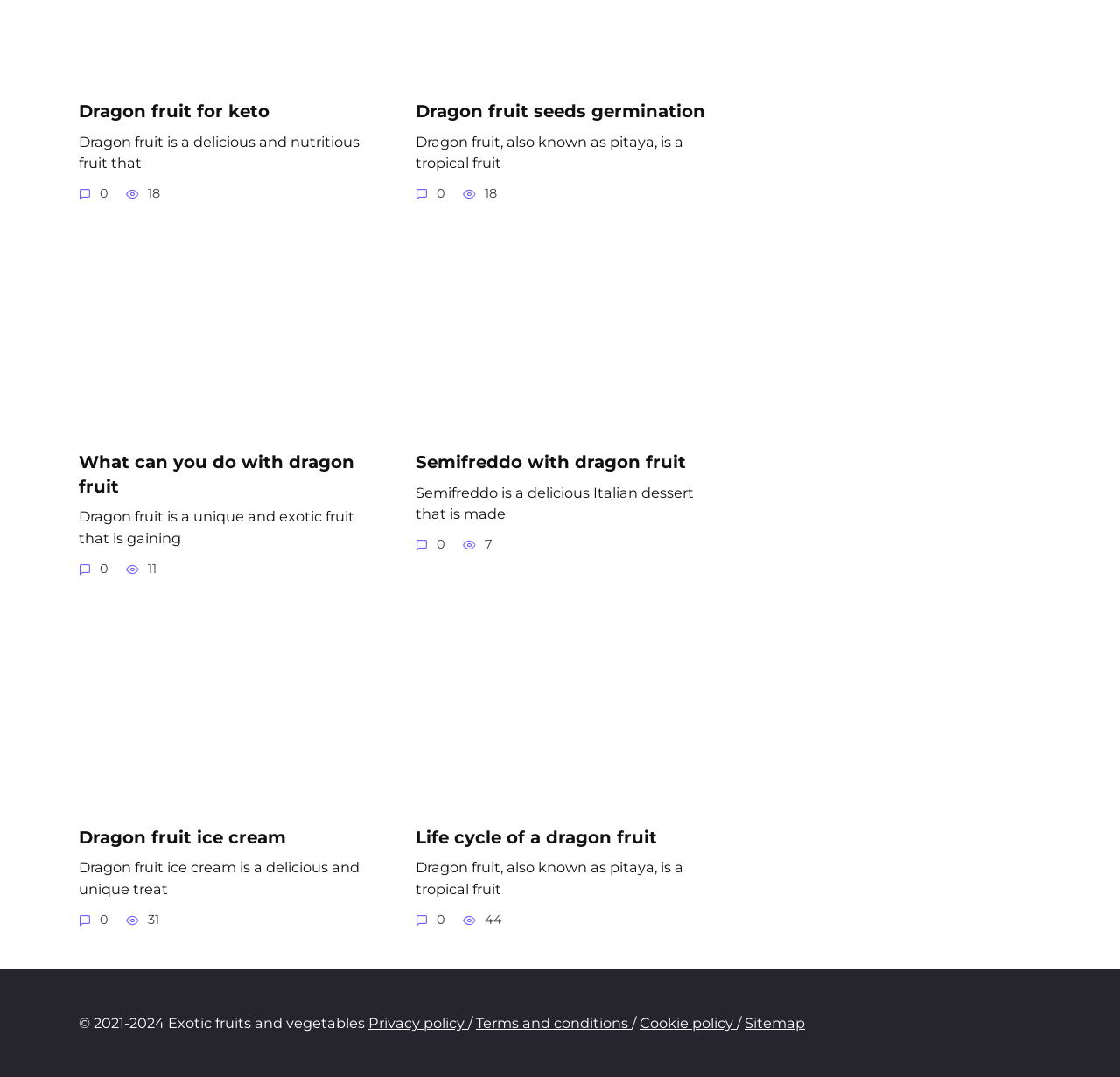Indicate the bounding box coordinates of the clickable region to achieve the following instruction: "Click on the link about dragon fruit for keto."

[0.07, 0.058, 0.332, 0.076]